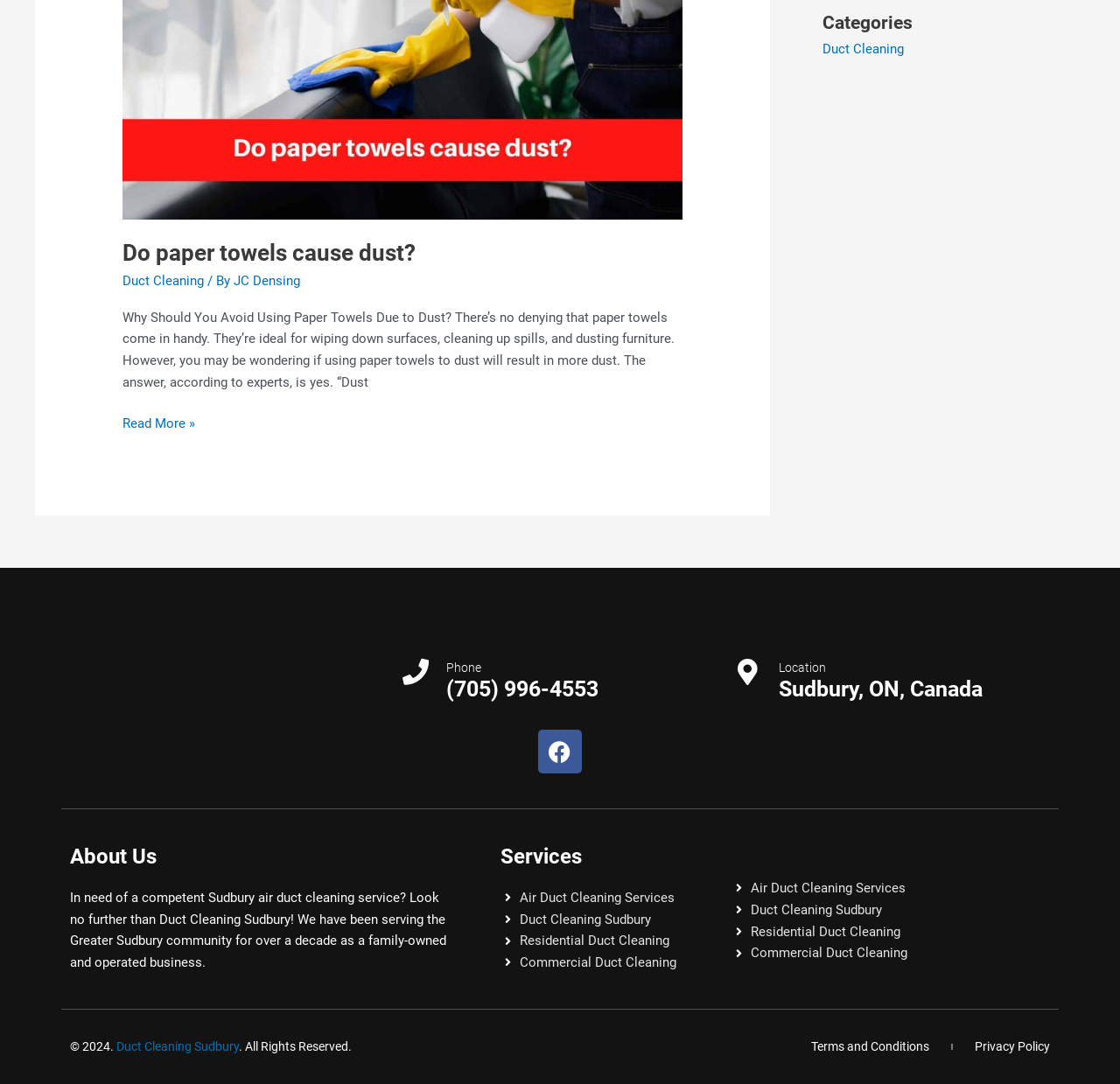What is the company's phone number?
Using the information from the image, answer the question thoroughly.

I found the phone number by looking at the footer section of the webpage, where the contact information is typically located. The phone number is listed next to the 'Phone' link.